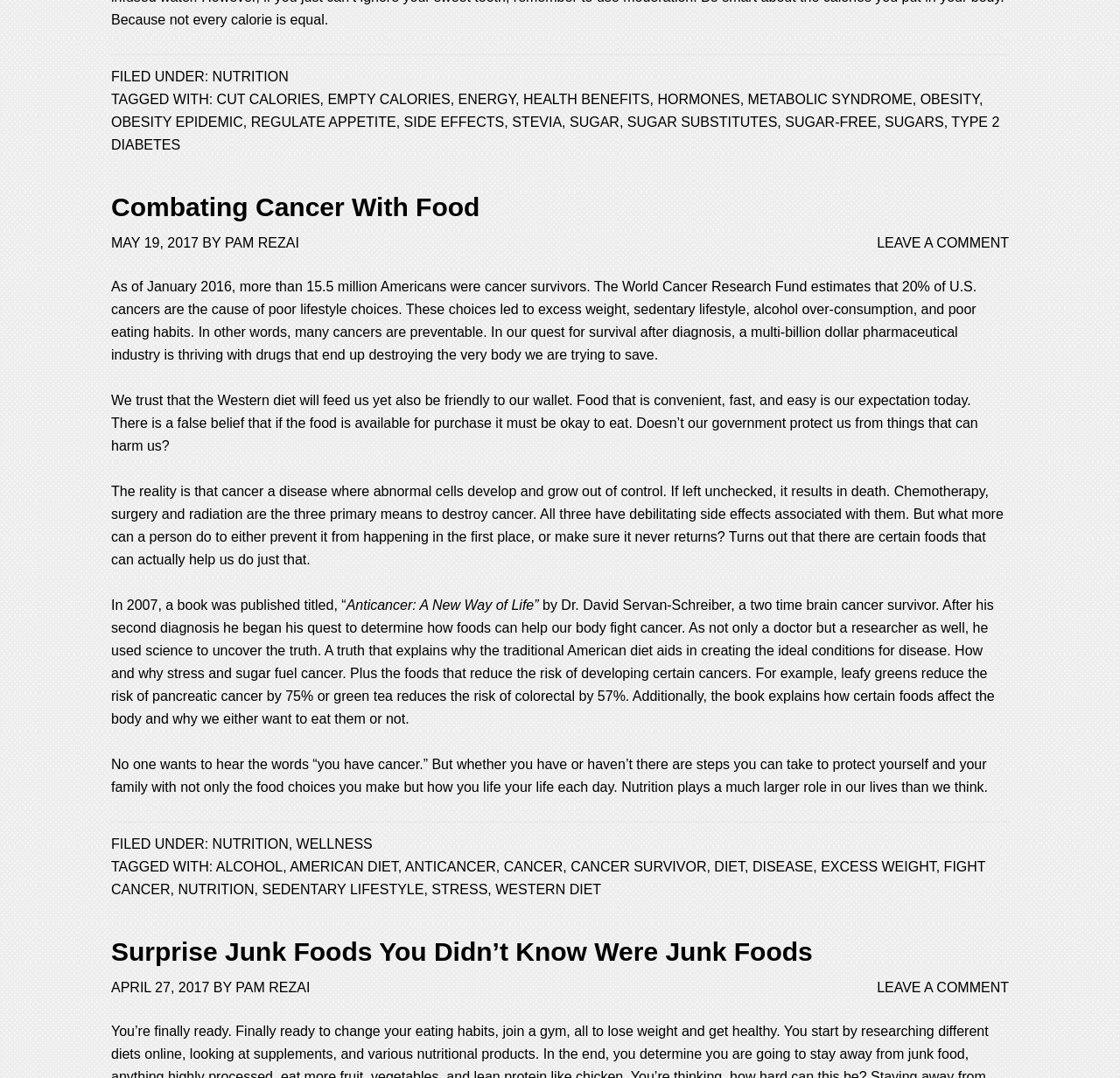How many articles are listed on this webpage?
Please provide a detailed and comprehensive answer to the question.

There are two articles listed on this webpage: 'Combating Cancer With Food' and 'Surprise Junk Foods You Didn’t Know Were Junk Foods'.